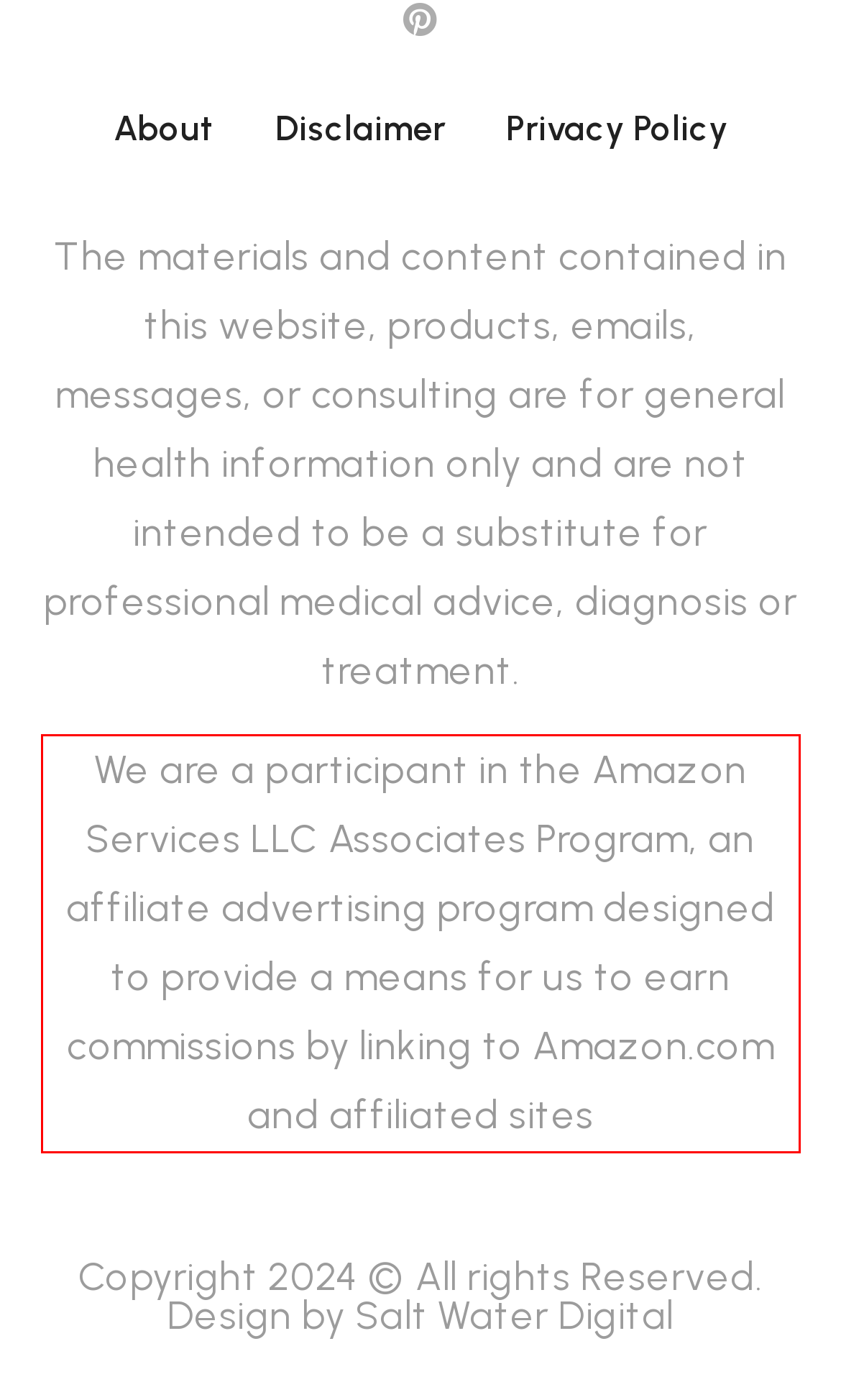Identify and extract the text within the red rectangle in the screenshot of the webpage.

We are a participant in the Amazon Services LLC Associates Program, an affiliate advertising program designed to provide a means for us to earn commissions by linking to Amazon.com and affiliated sites